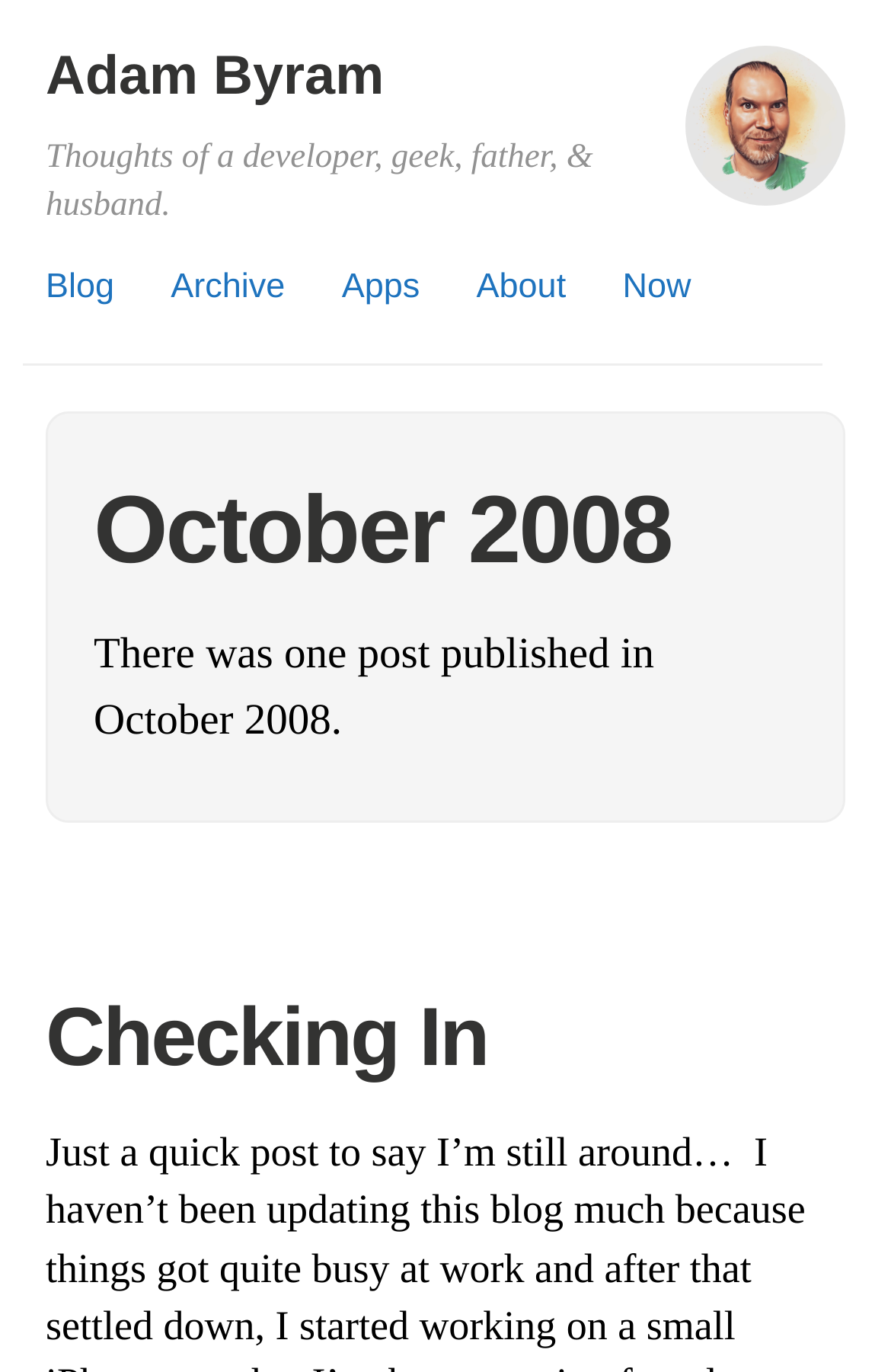Could you determine the bounding box coordinates of the clickable element to complete the instruction: "go to Adam Byram's homepage"? Provide the coordinates as four float numbers between 0 and 1, i.e., [left, top, right, bottom].

[0.769, 0.033, 0.949, 0.182]